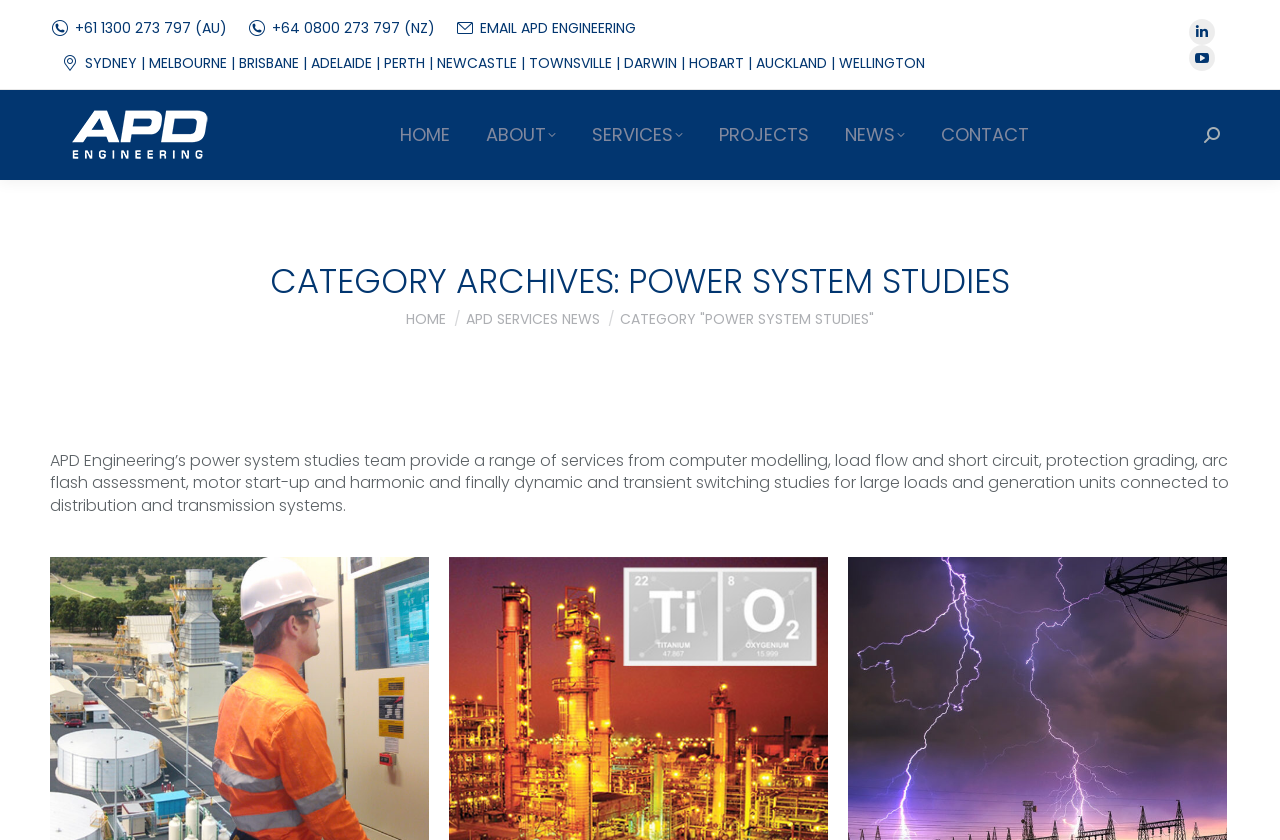Respond with a single word or phrase to the following question: What is the purpose of the 'Search' function?

To search the website